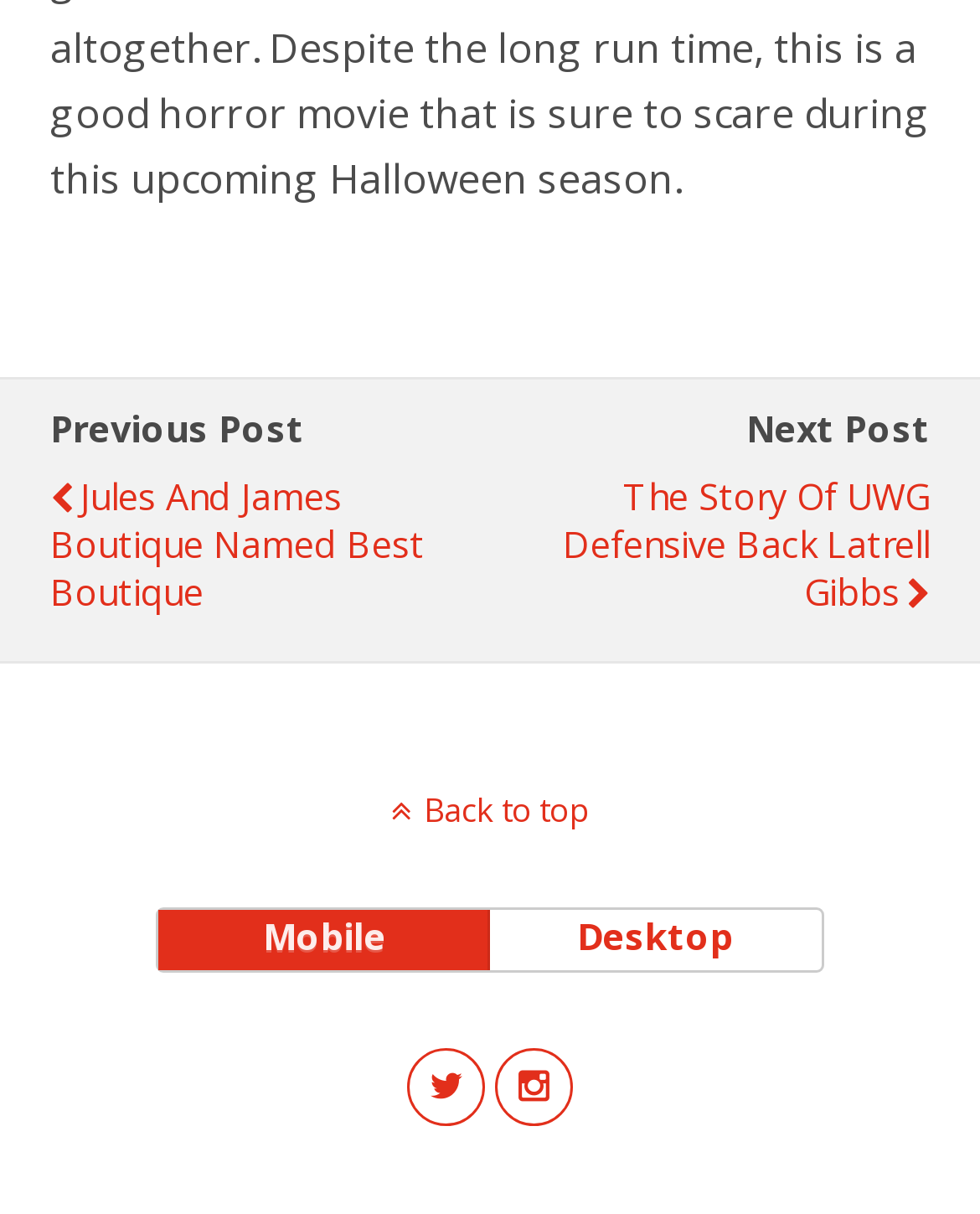What is the purpose of the 'Previous Post' and 'Next Post' links?
Based on the image content, provide your answer in one word or a short phrase.

To navigate to adjacent posts